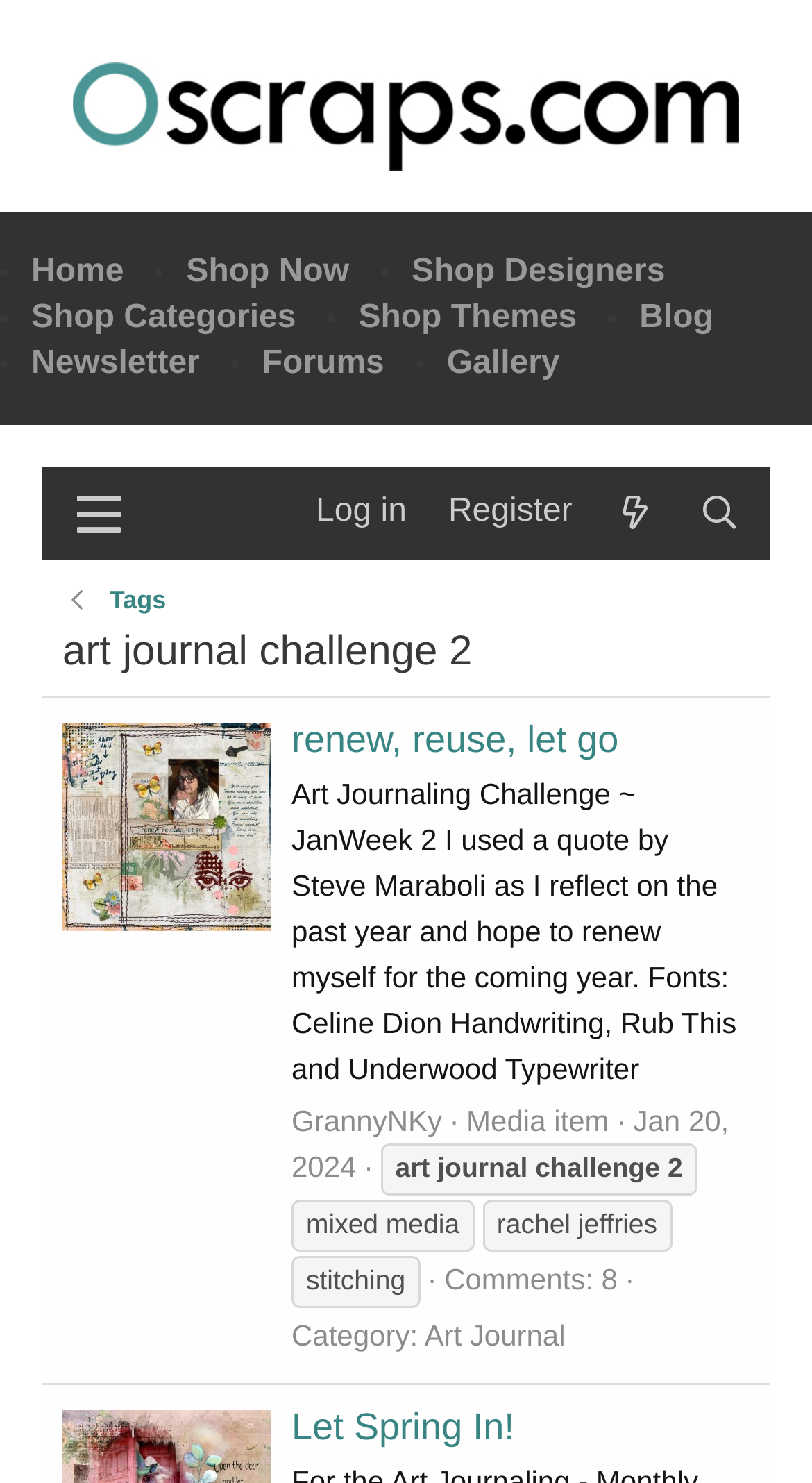Locate the bounding box coordinates of the area to click to fulfill this instruction: "search for something". The bounding box should be presented as four float numbers between 0 and 1, in the order [left, top, right, bottom].

[0.834, 0.318, 0.938, 0.374]